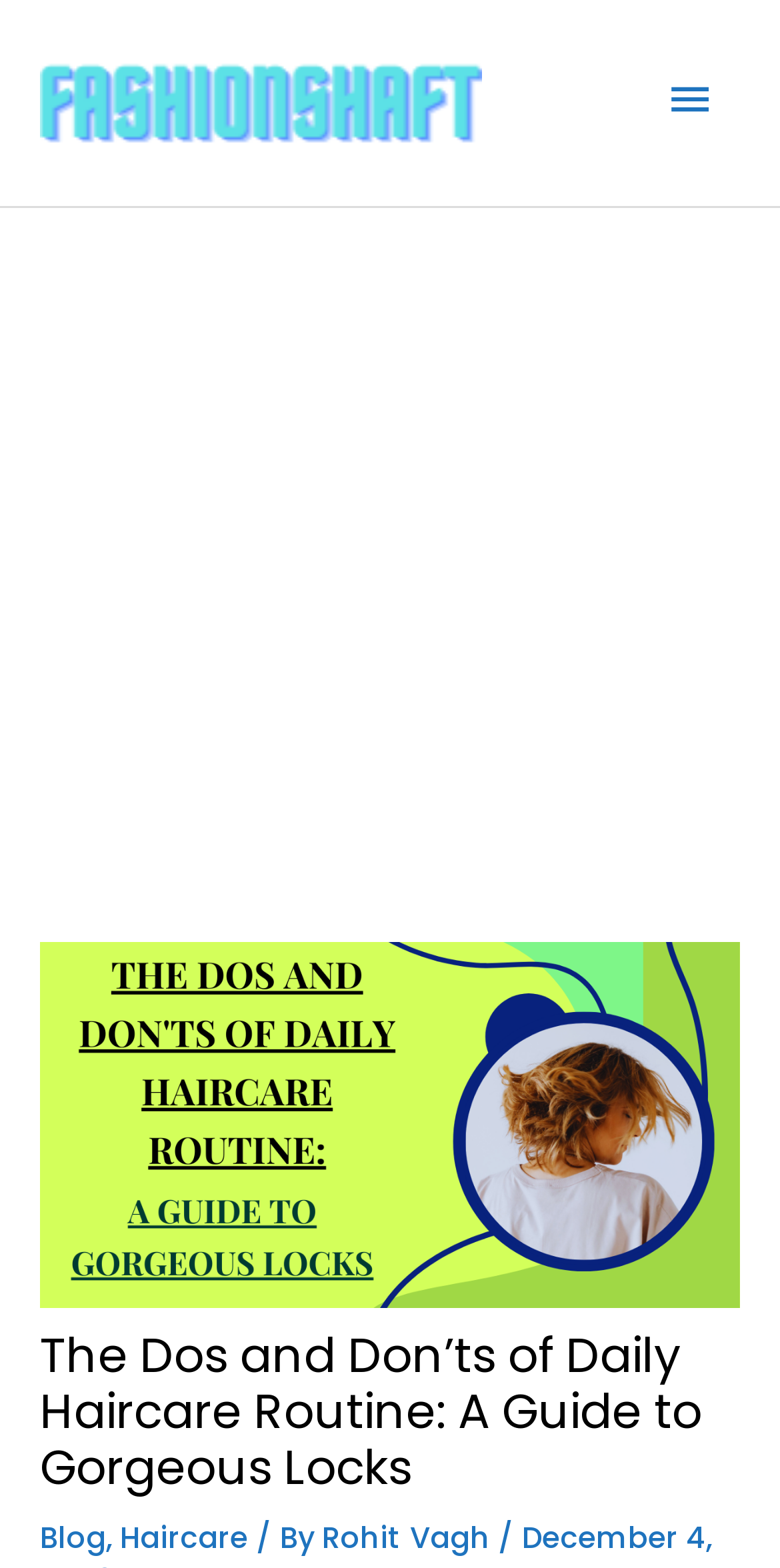From the given element description: "aria-label="Advertisement" name="aswift_1" title="Advertisement"", find the bounding box for the UI element. Provide the coordinates as four float numbers between 0 and 1, in the order [left, top, right, bottom].

[0.0, 0.145, 1.0, 0.56]